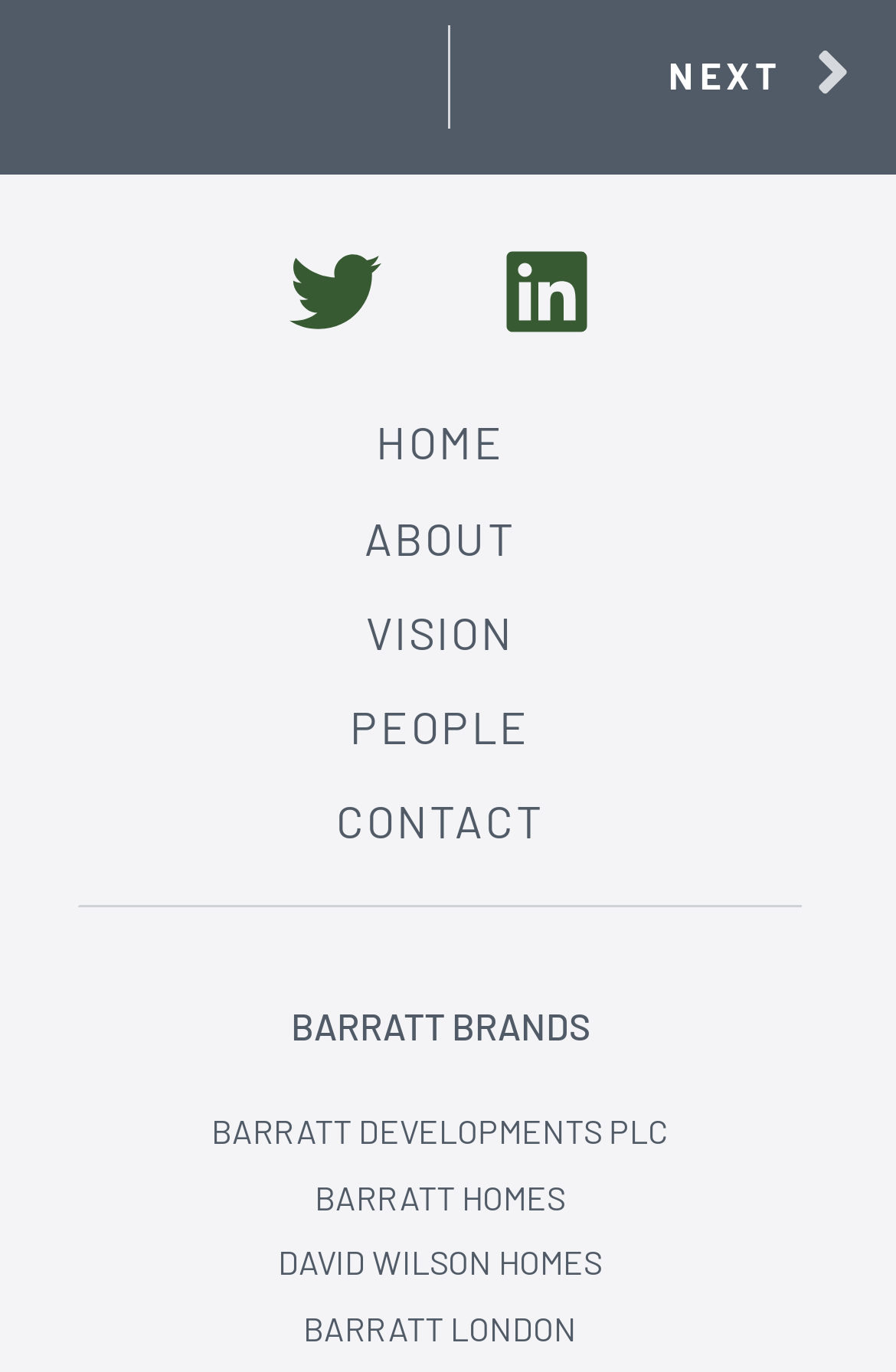Please determine the bounding box coordinates of the clickable area required to carry out the following instruction: "visit Twitter". The coordinates must be four float numbers between 0 and 1, represented as [left, top, right, bottom].

[0.312, 0.172, 0.435, 0.253]